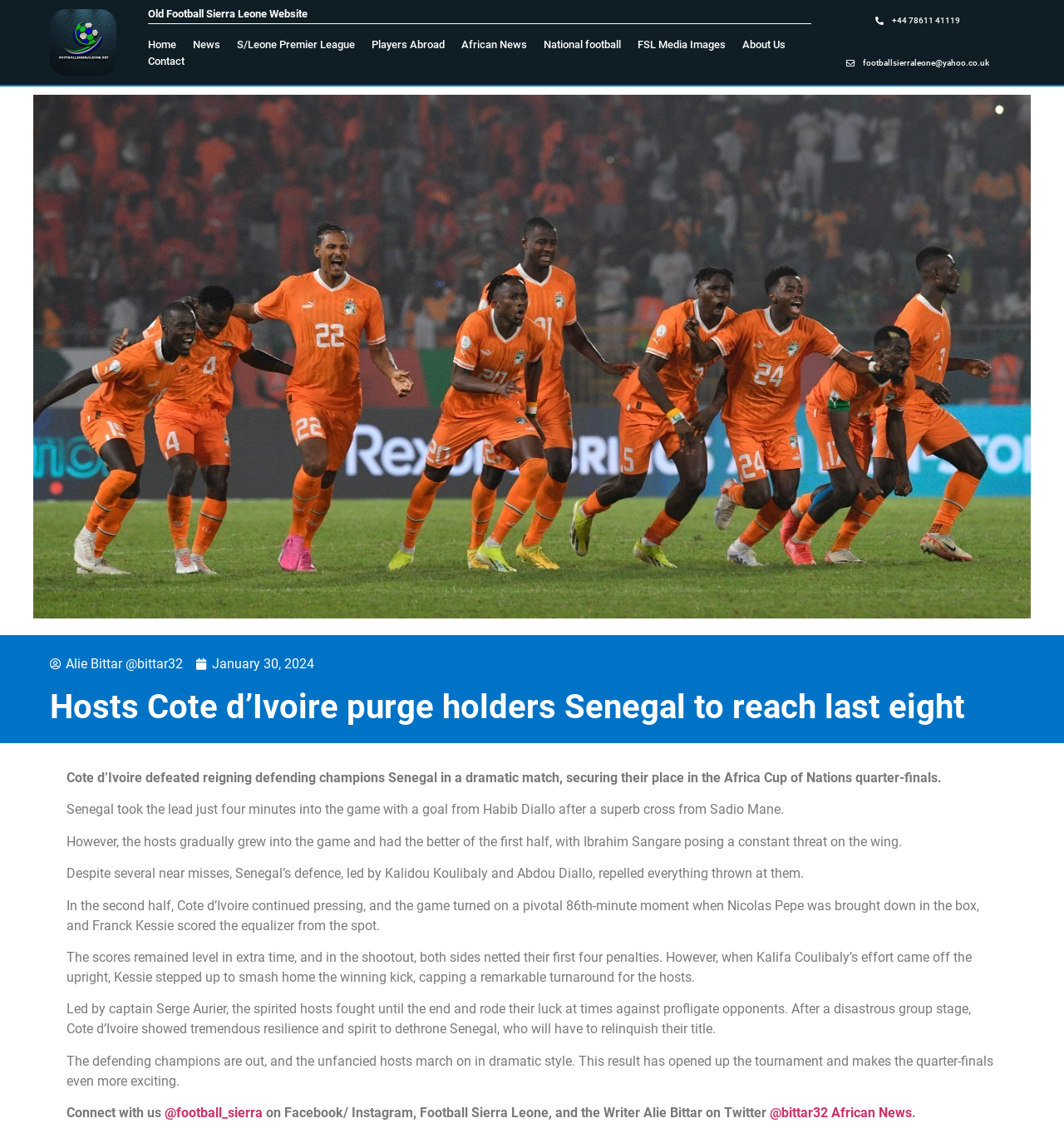What is the name of the captain of Cote d'Ivoire?
Using the image, respond with a single word or phrase.

Serge Aurier